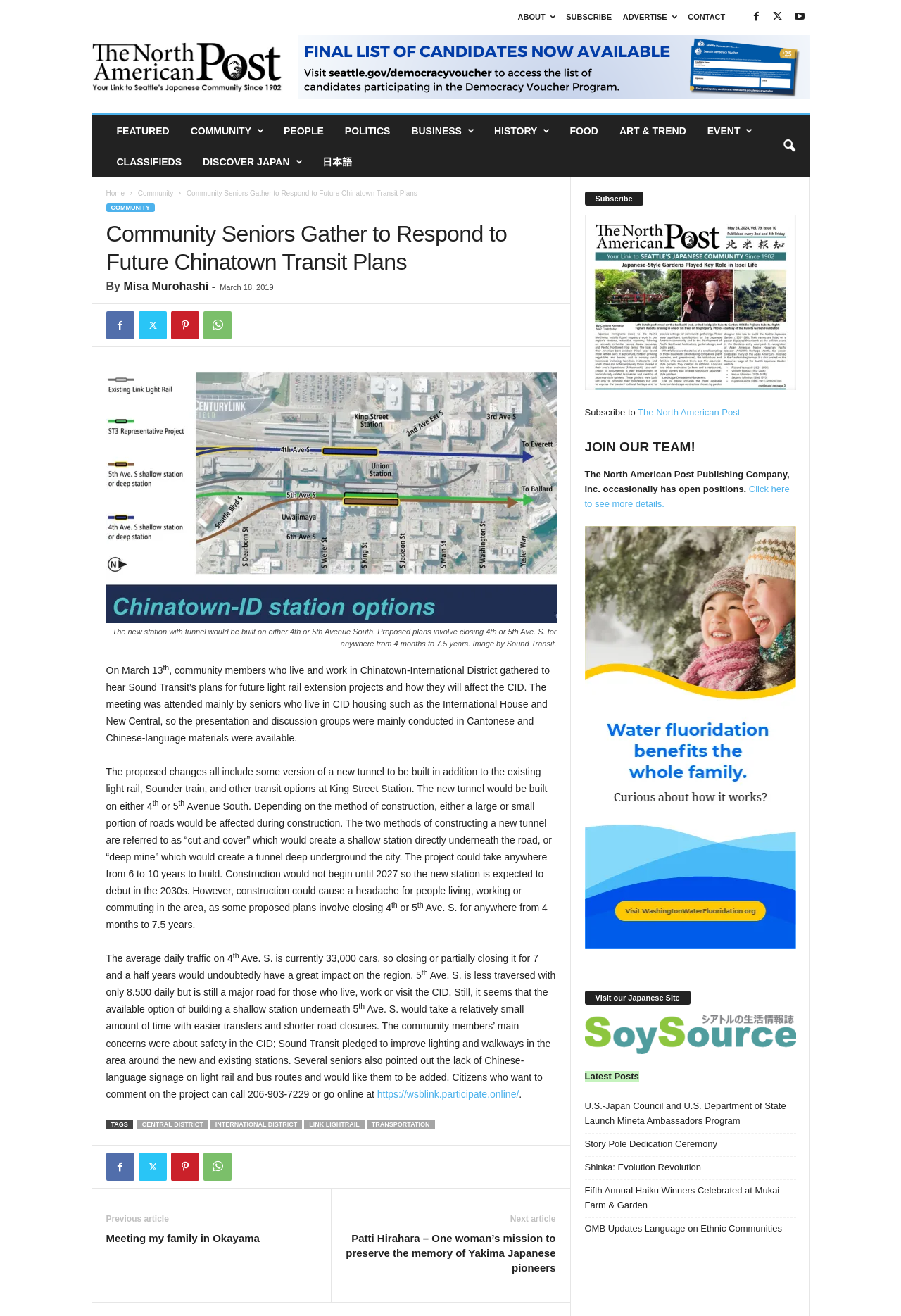Determine the bounding box coordinates of the section to be clicked to follow the instruction: "Read the article about 'Community Seniors Gather to Respond to Future Chinatown Transit Plans'". The coordinates should be given as four float numbers between 0 and 1, formatted as [left, top, right, bottom].

[0.207, 0.144, 0.463, 0.15]